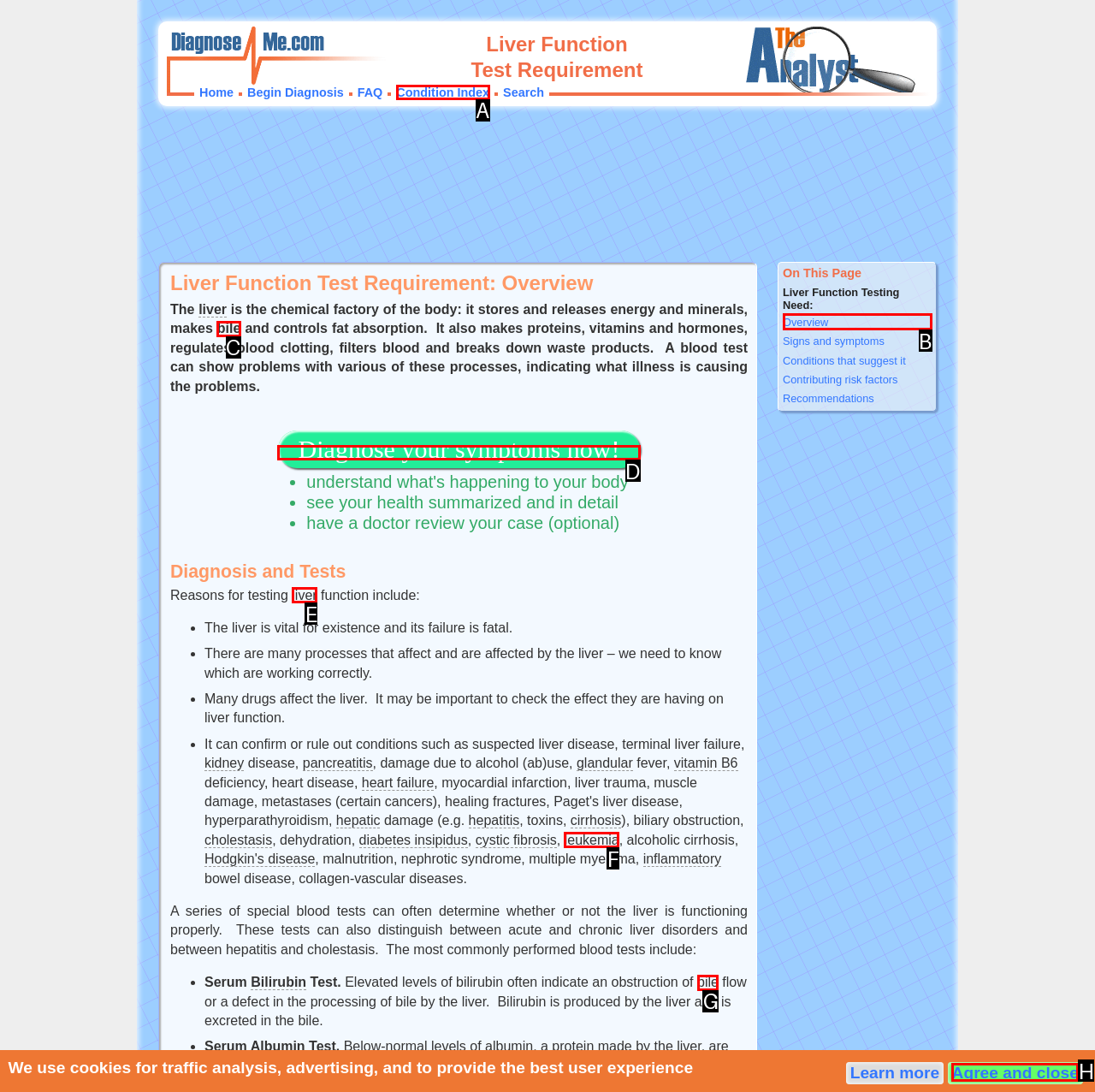Tell me which letter corresponds to the UI element that should be clicked to fulfill this instruction: Submit a comment
Answer using the letter of the chosen option directly.

None